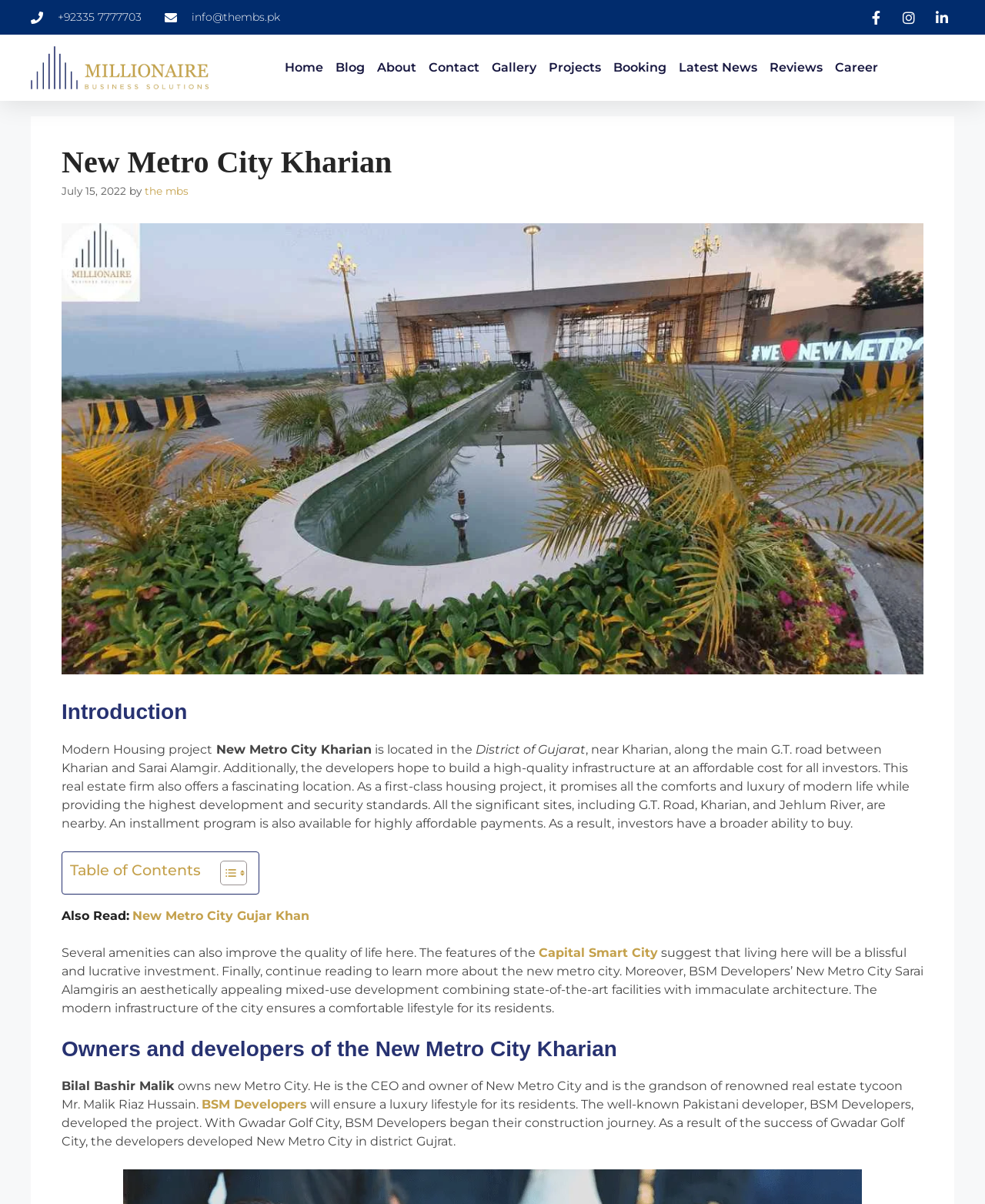Please pinpoint the bounding box coordinates for the region I should click to adhere to this instruction: "Send an email to info@thembs.pk".

[0.167, 0.008, 0.284, 0.021]